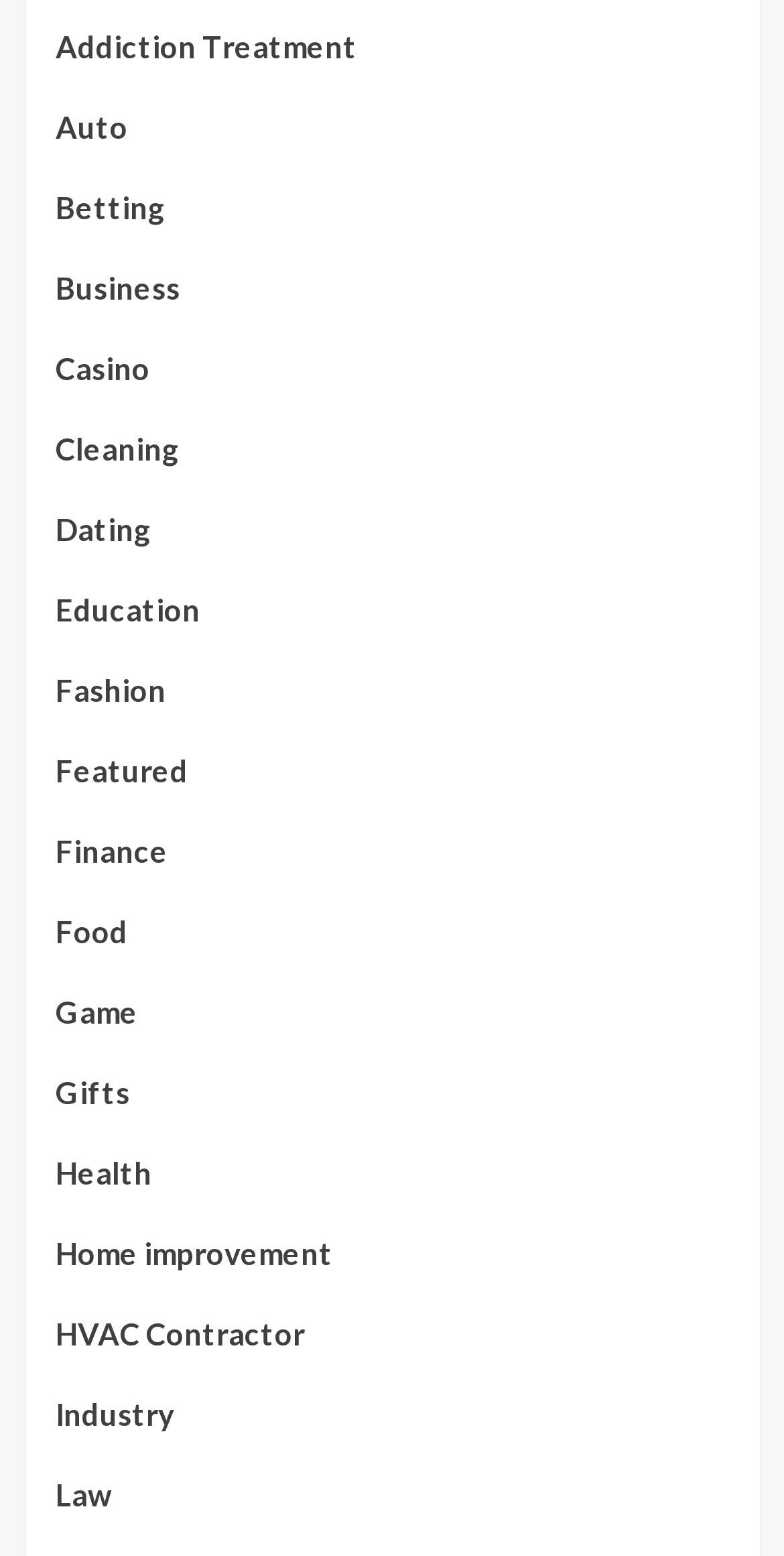Find the bounding box of the UI element described as: "Home". The bounding box coordinates should be given as four float values between 0 and 1, i.e., [left, top, right, bottom].

None